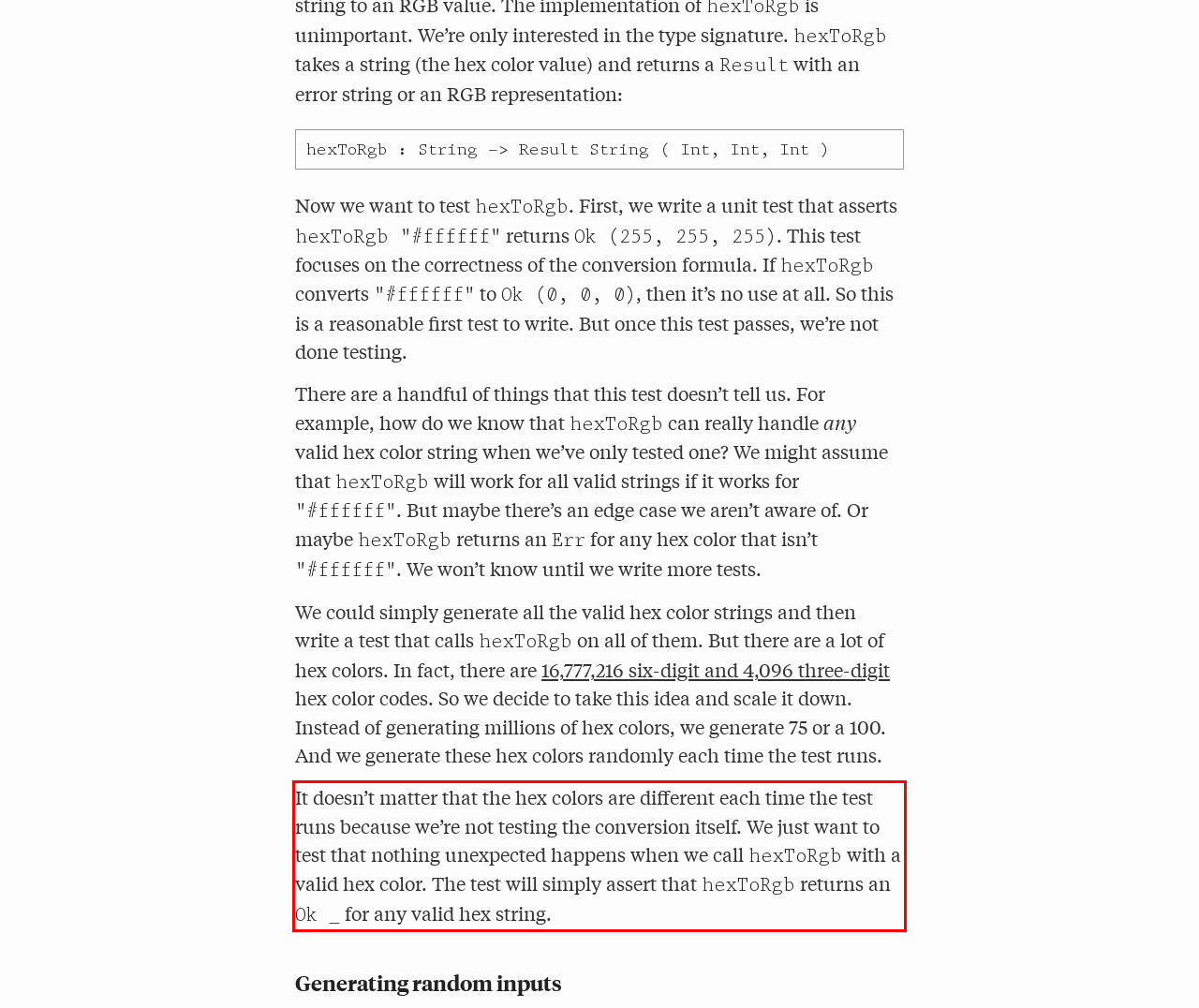Examine the webpage screenshot and use OCR to obtain the text inside the red bounding box.

It doesn’t matter that the hex colors are different each time the test runs because we’re not testing the conversion itself. We just want to test that nothing unexpected happens when we call hexToRgb with a valid hex color. The test will simply assert that hexToRgb returns an Ok _ for any valid hex string.